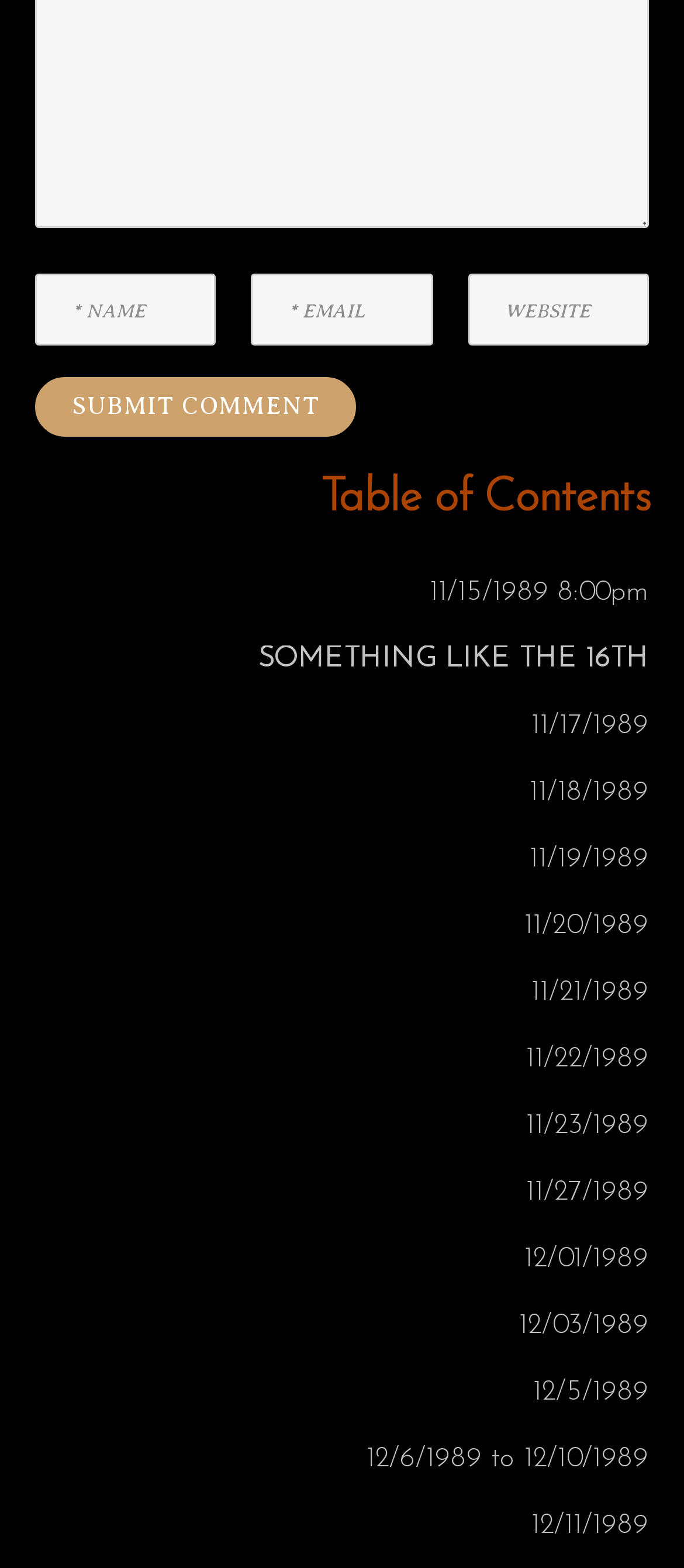Please locate the bounding box coordinates of the element's region that needs to be clicked to follow the instruction: "View the content of 11/15/1989 8:00pm". The bounding box coordinates should be provided as four float numbers between 0 and 1, i.e., [left, top, right, bottom].

[0.256, 0.369, 0.949, 0.387]